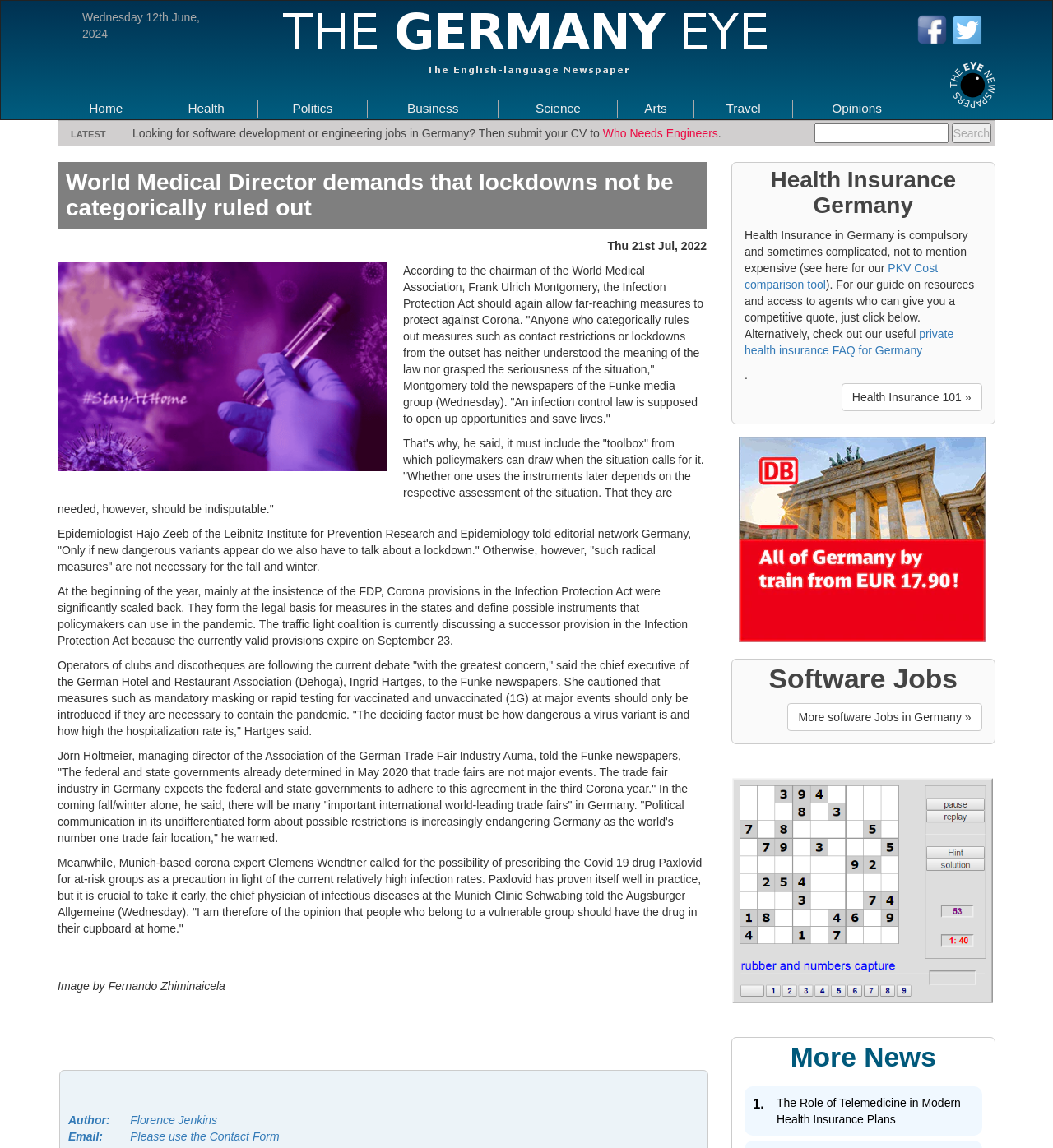Locate the bounding box coordinates of the clickable area needed to fulfill the instruction: "View More News".

[0.751, 0.908, 0.889, 0.934]